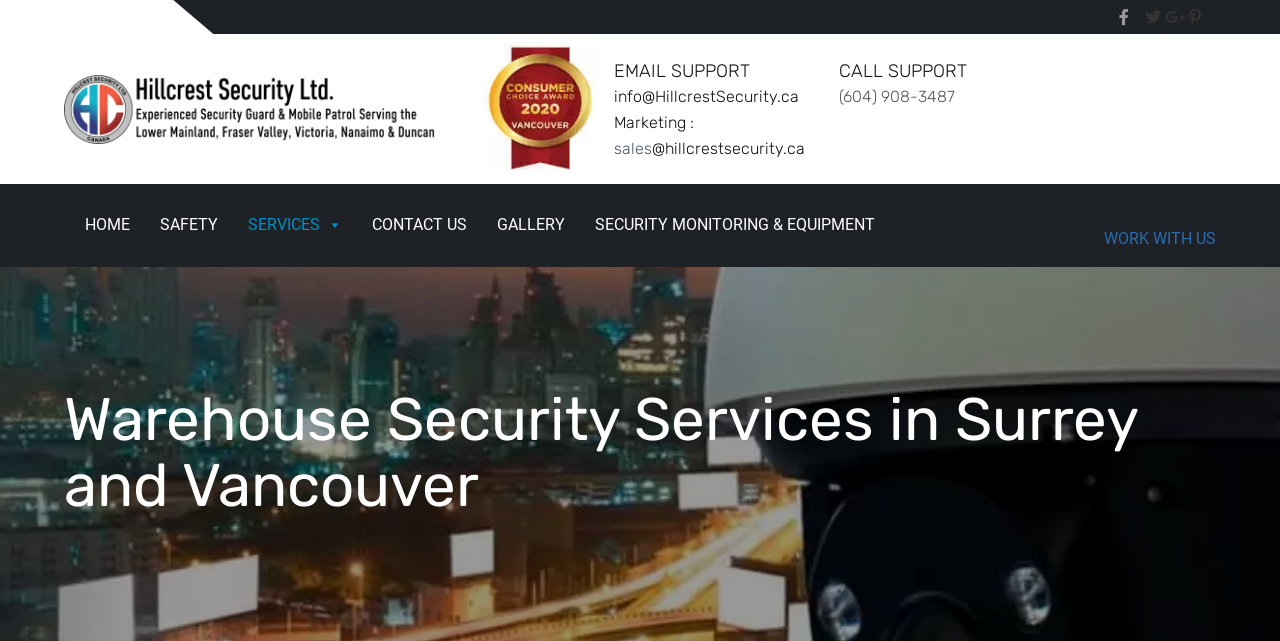What is the company's social media handle?
Based on the screenshot, provide a one-word or short-phrase response.

@hillcrestsecurity.ca